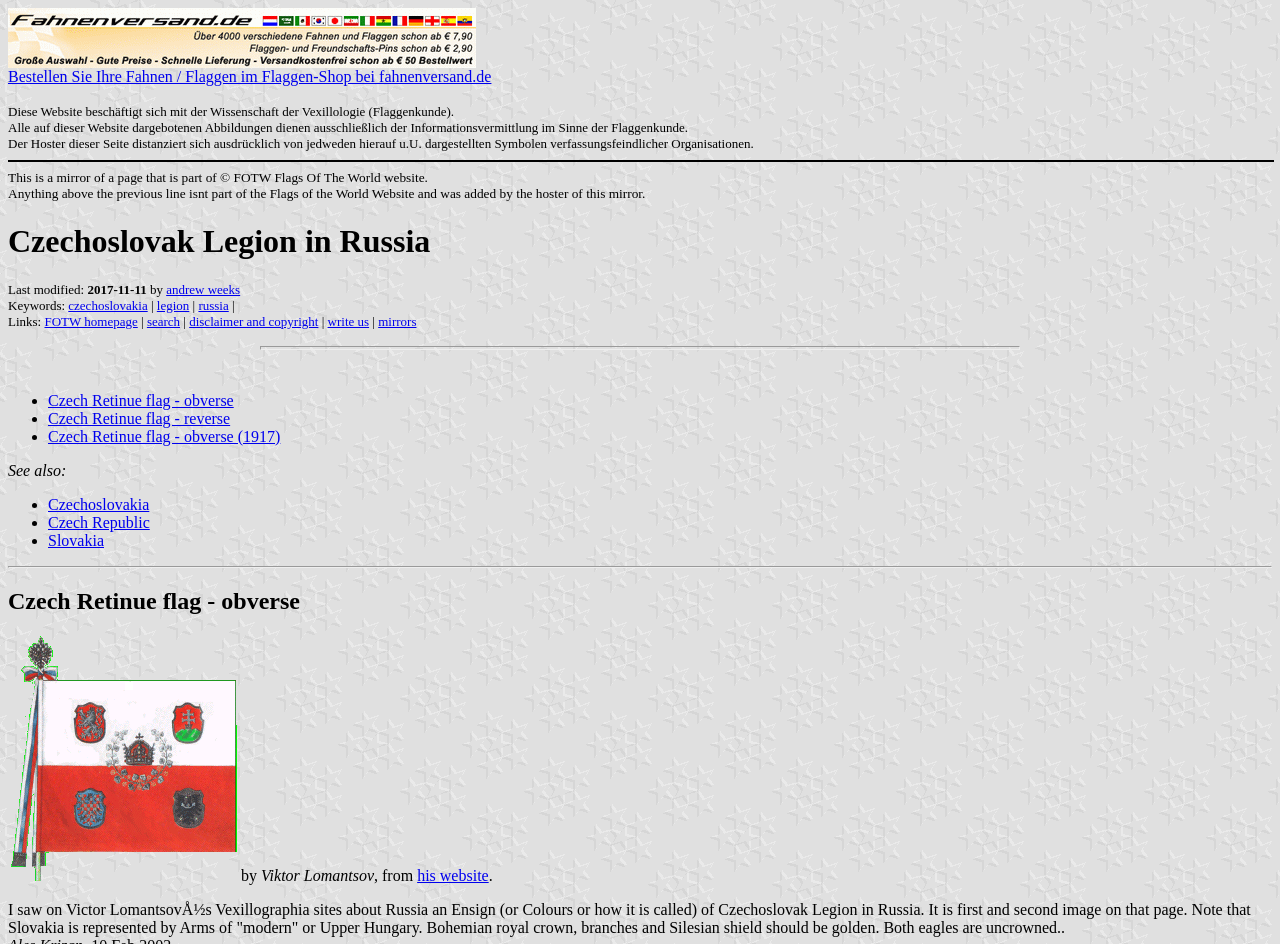Please indicate the bounding box coordinates for the clickable area to complete the following task: "See the Czech Retinue flag - obverse image". The coordinates should be specified as four float numbers between 0 and 1, i.e., [left, top, right, bottom].

[0.006, 0.672, 0.185, 0.933]